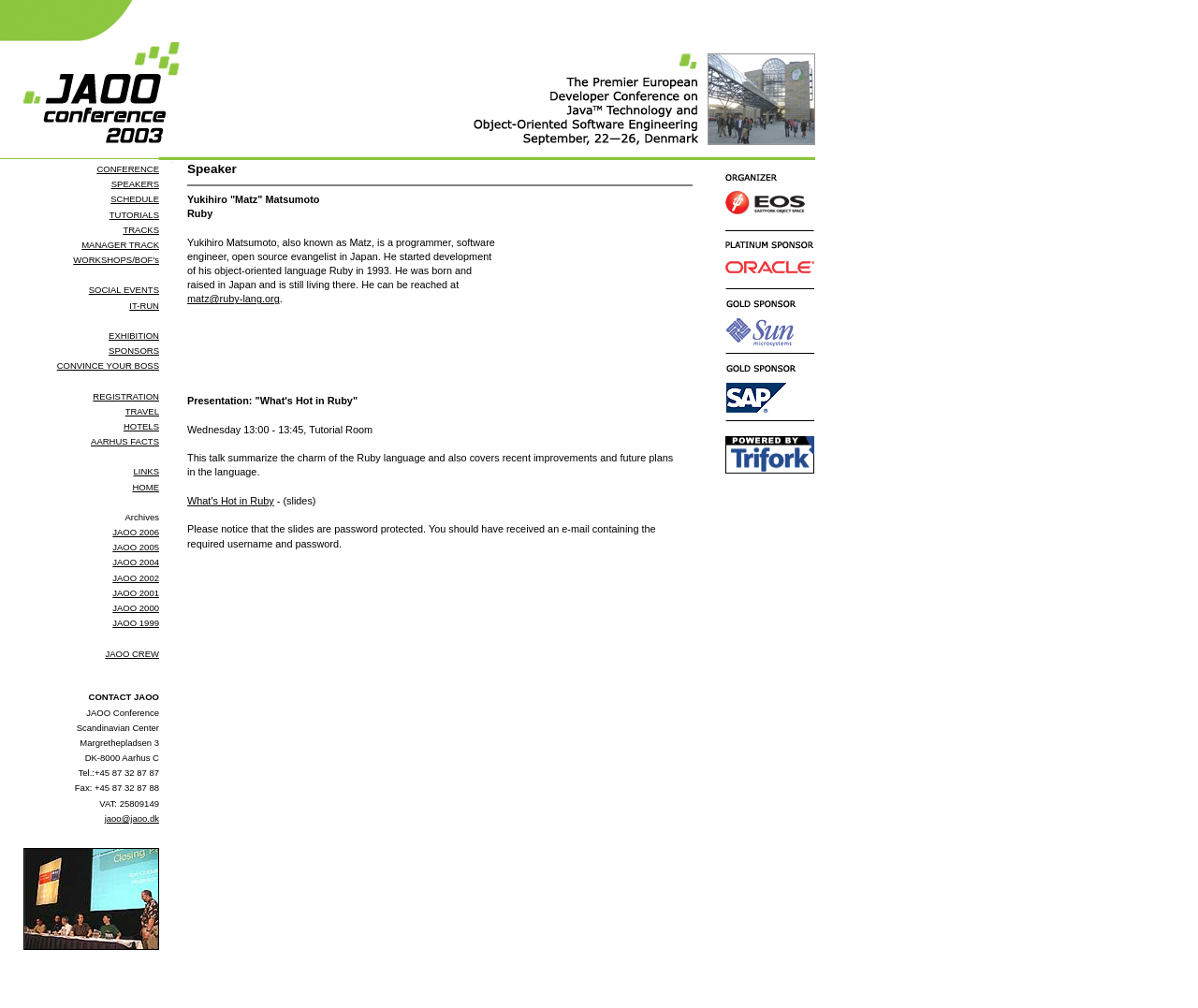What is the location of the conference?
From the image, respond with a single word or phrase.

Aarhus C